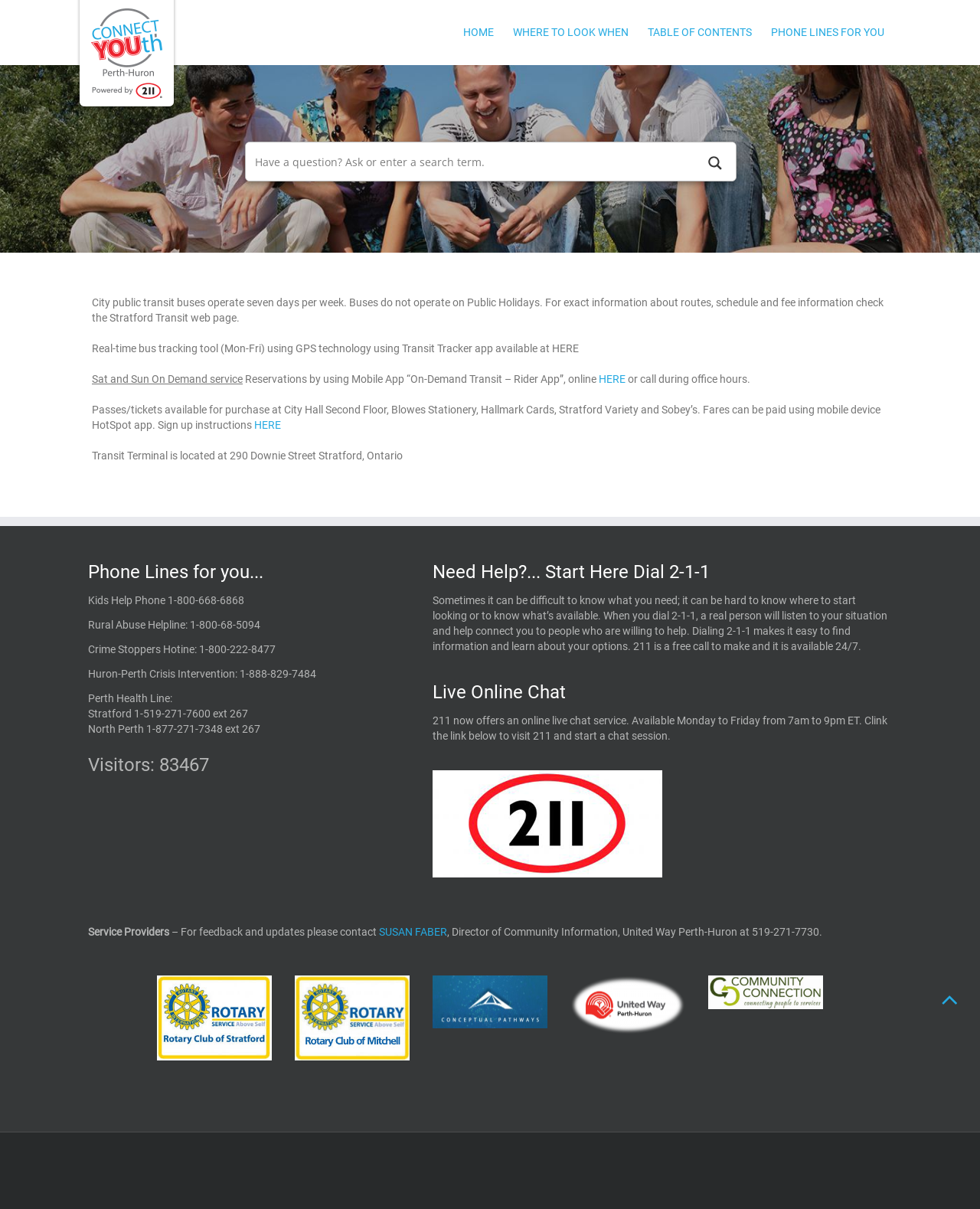Create an elaborate caption for the webpage.

This webpage is about Stratford Transit, a public transportation system in Stratford, Ontario. At the top of the page, there is a heading "Connect Youth Perth Huron" with a link and an image. Below it, there are four links: "HOME", "WHERE TO LOOK WHEN", "TABLE OF CONTENTS", and "PHONE LINES FOR YOU". 

To the right of these links, there is a search form with a search input box, a search autocomplete input box, and a search magnifier button with an image. 

Below the search form, there is an article section that takes up most of the page. The article starts with a paragraph about City public transit buses operating seven days a week, excluding public holidays, and provides information about routes, schedules, and fees. 

Following this, there are several paragraphs about real-time bus tracking, on-demand service, and passes/tickets available for purchase. There are also links to "HERE" and instructions on how to sign up for mobile payments.

Further down, there is a section about phone lines for various services, including Kids Help Phone, Rural Abuse Helpline, Crime Stoppers Hotline, and Huron-Perth Crisis Intervention. 

Next, there is a section about visitors, with a counter displaying the number of visitors. 

Below this, there is a section titled "Need Help?... Start Here Dial 2-1-1" with a description of the 2-1-1 service, which provides information and connects users to people who can help. There is also a section about live online chat, available Monday to Friday from 7am to 9pm ET.

The page also features several logos and images, including the 211 logo, Stratford Rotary Logo, Mitchell Rotary Logo, Conceptual Pathways logo, United Way Perth-Huron logo, and Community Connection logo.